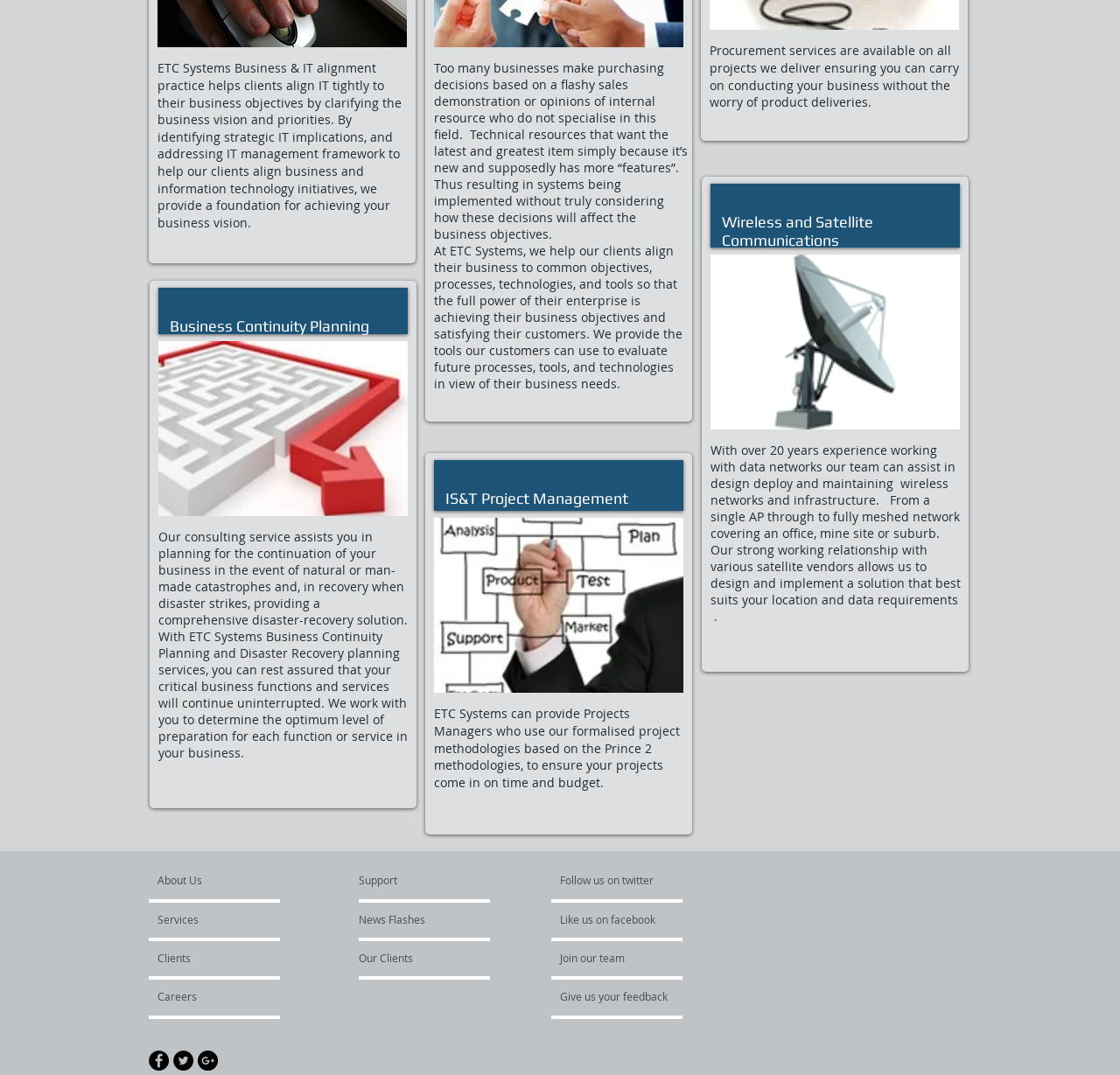Locate the UI element described by News Flashes in the provided webpage screenshot. Return the bounding box coordinates in the format (top-left x, top-left y, bottom-right x, bottom-right y), ensuring all values are between 0 and 1.

[0.32, 0.843, 0.41, 0.868]